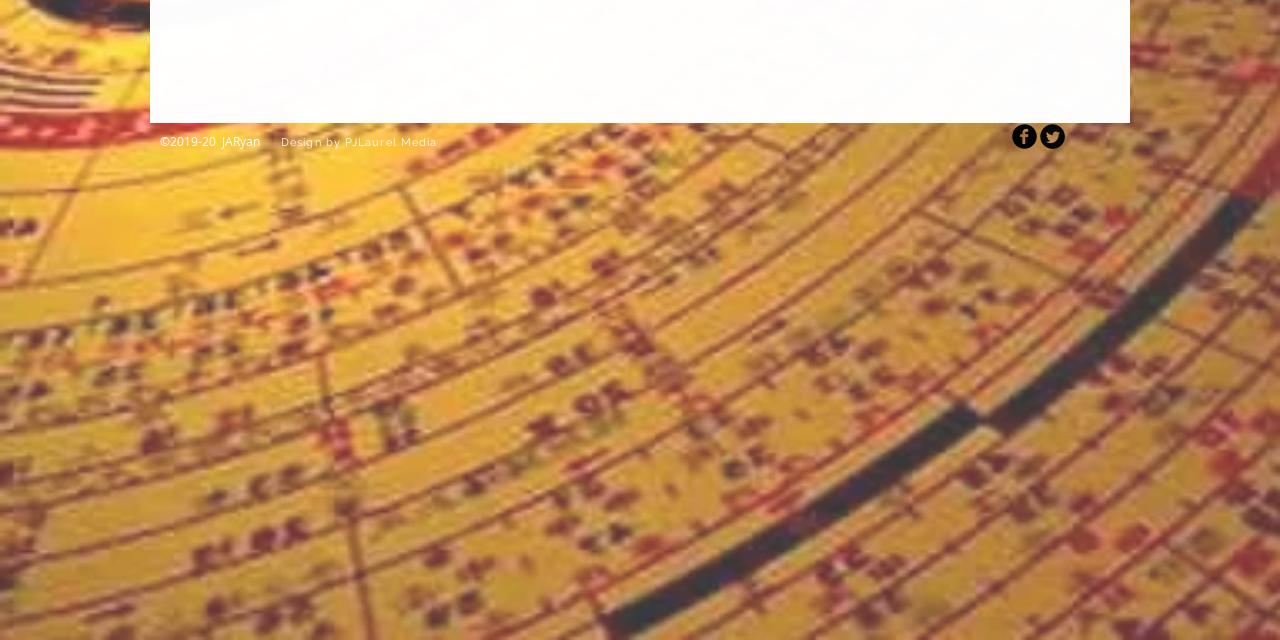Please determine the bounding box coordinates for the element with the description: "aria-label="b-facebook"".

[0.791, 0.193, 0.81, 0.232]